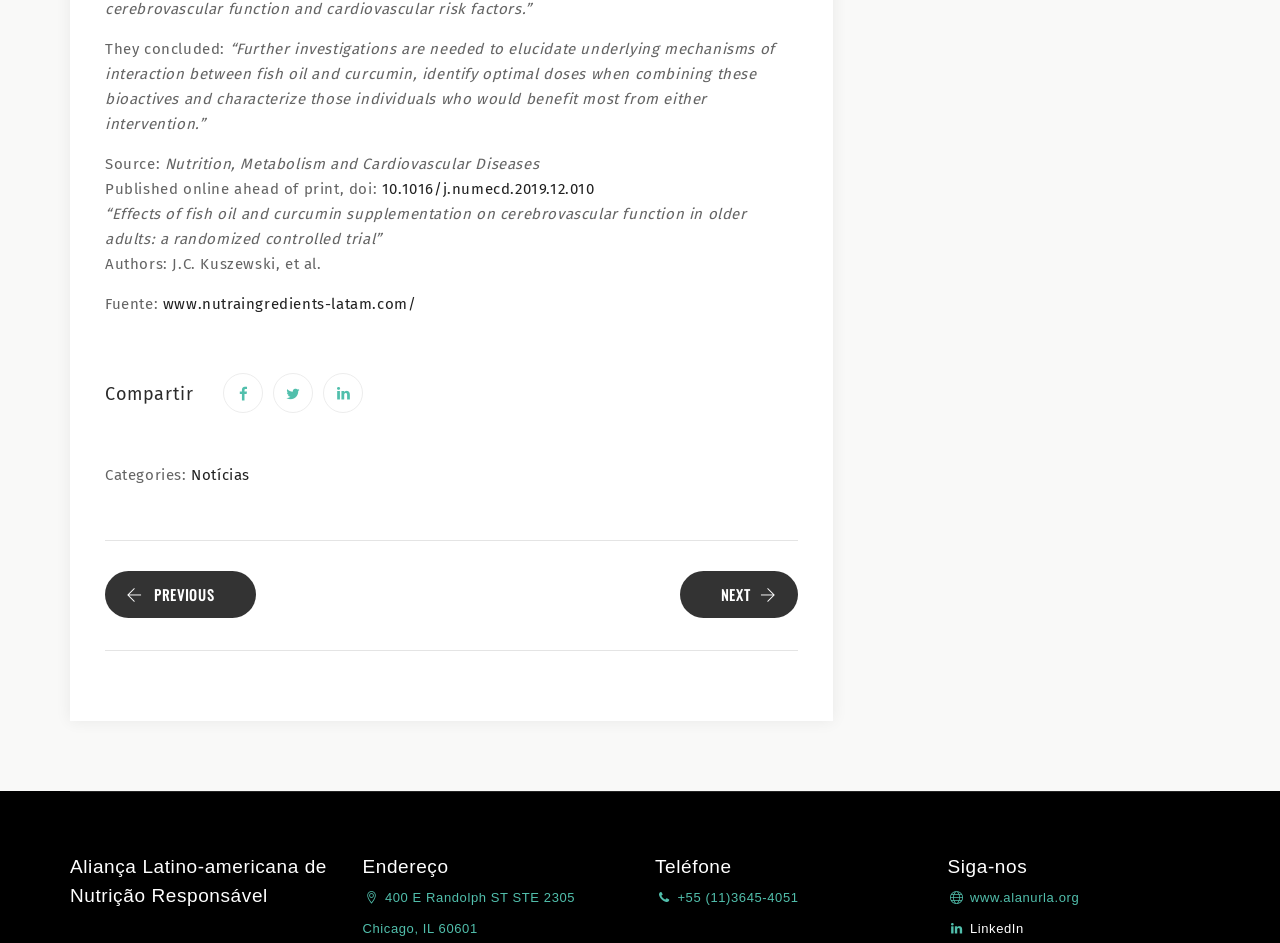What is the name of the journal where the study was published?
Please give a detailed answer to the question using the information shown in the image.

I found the name of the journal by looking at the text 'Nutrition, Metabolism and Cardiovascular Diseases' which is a StaticText element with ID 418.